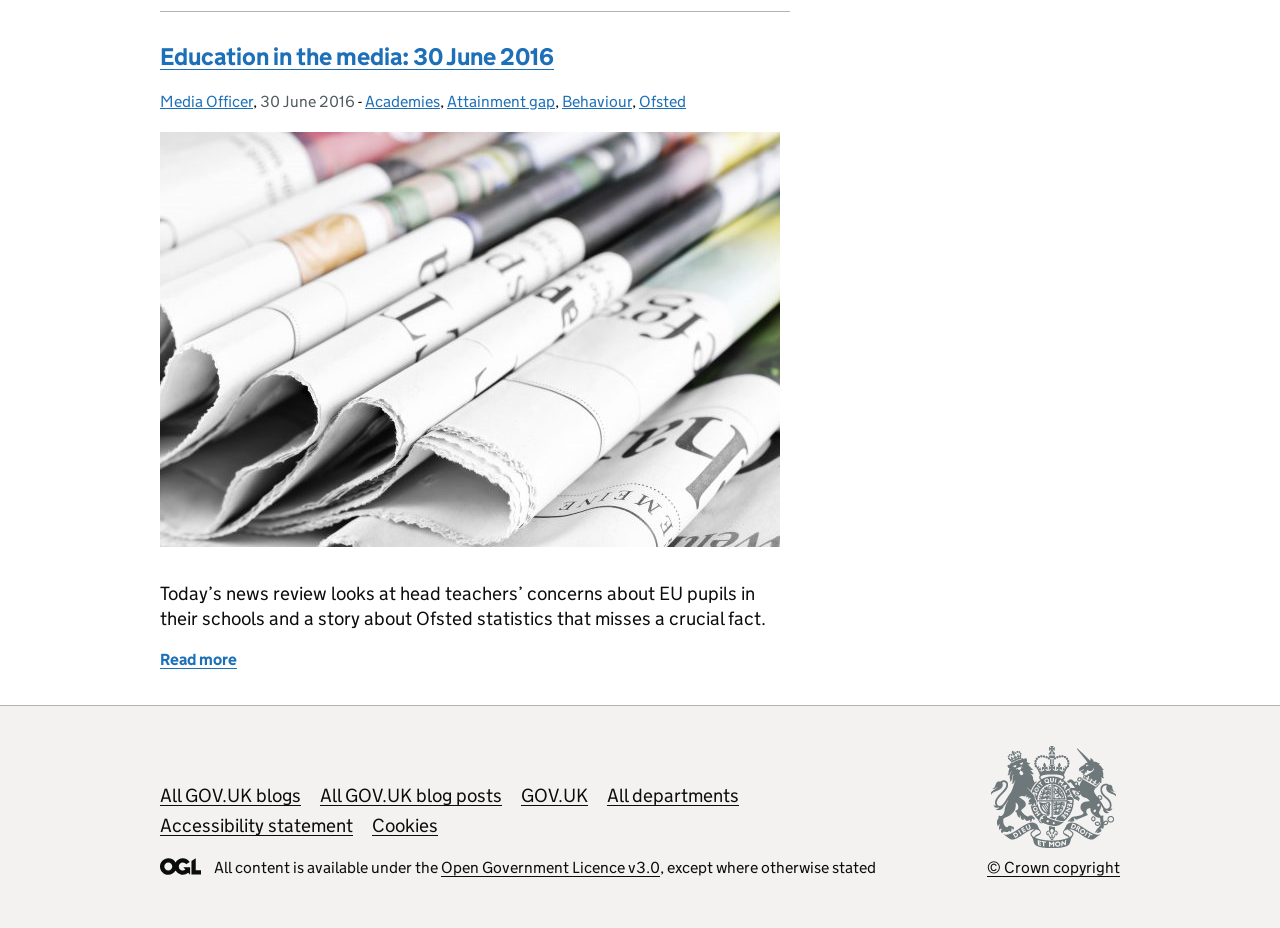Determine the bounding box coordinates for the clickable element required to fulfill the instruction: "Read more about Education in the media: 30 June 2016". Provide the coordinates as four float numbers between 0 and 1, i.e., [left, top, right, bottom].

[0.125, 0.7, 0.185, 0.721]